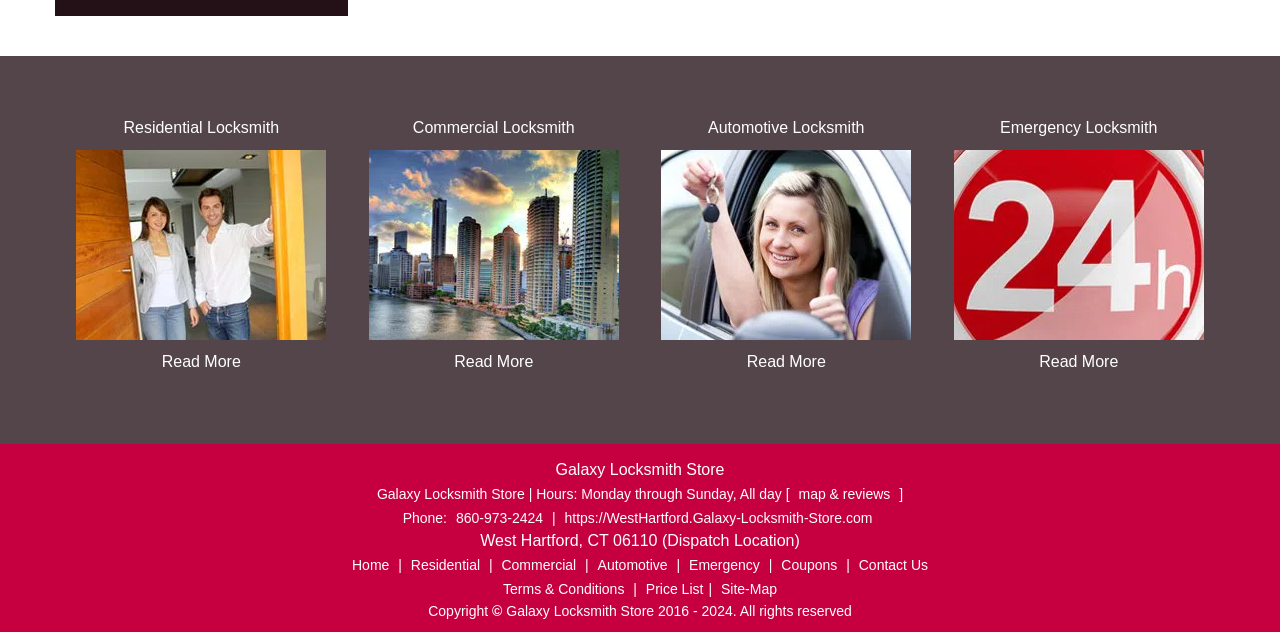Identify the bounding box coordinates necessary to click and complete the given instruction: "Visit the website of Galaxy Locksmith Store".

[0.437, 0.807, 0.685, 0.832]